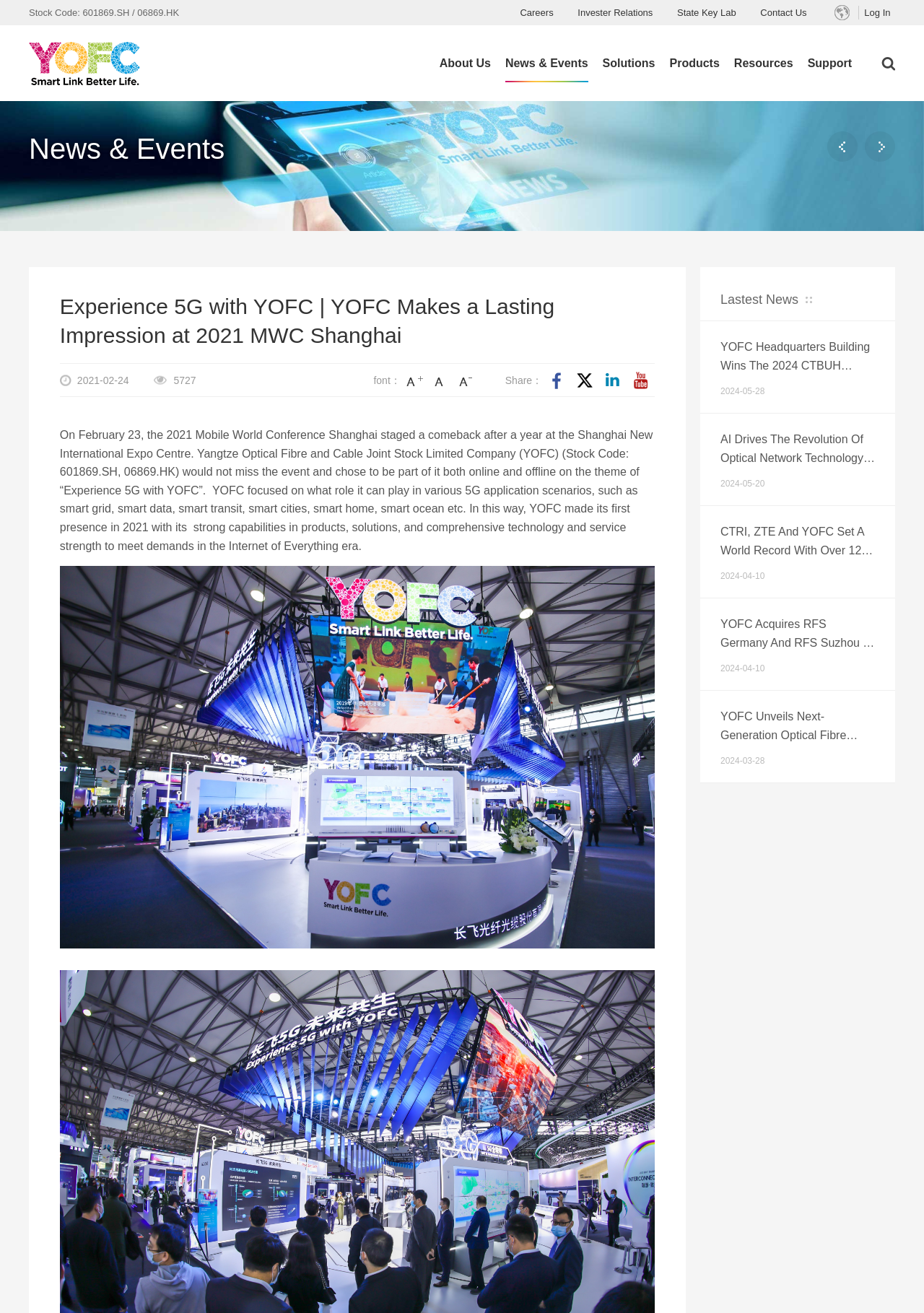Pinpoint the bounding box coordinates of the element you need to click to execute the following instruction: "Click on Careers". The bounding box should be represented by four float numbers between 0 and 1, in the format [left, top, right, bottom].

[0.563, 0.0, 0.599, 0.019]